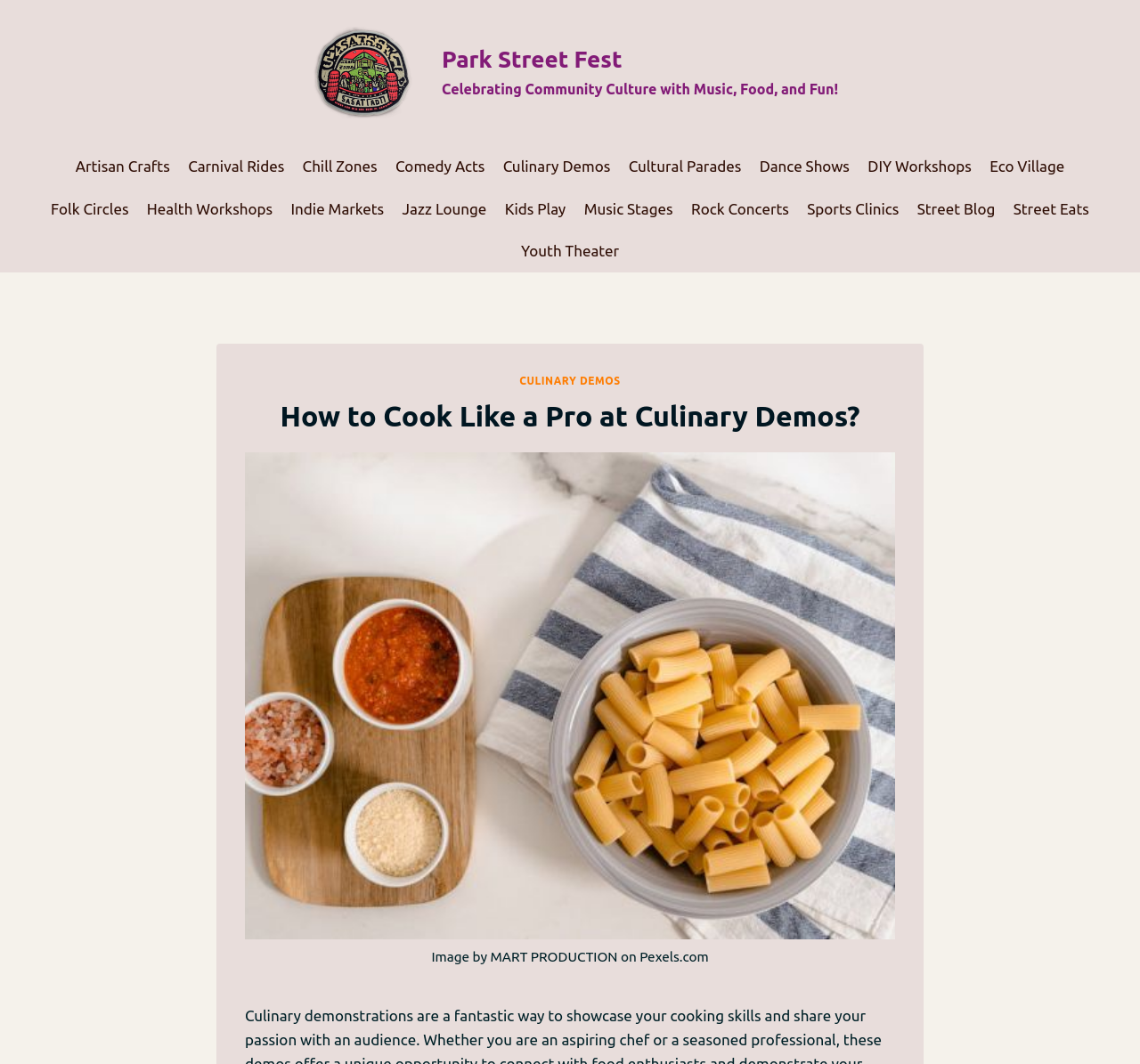Pinpoint the bounding box coordinates of the element you need to click to execute the following instruction: "Visit the company's About Us page". The bounding box should be represented by four float numbers between 0 and 1, in the format [left, top, right, bottom].

None